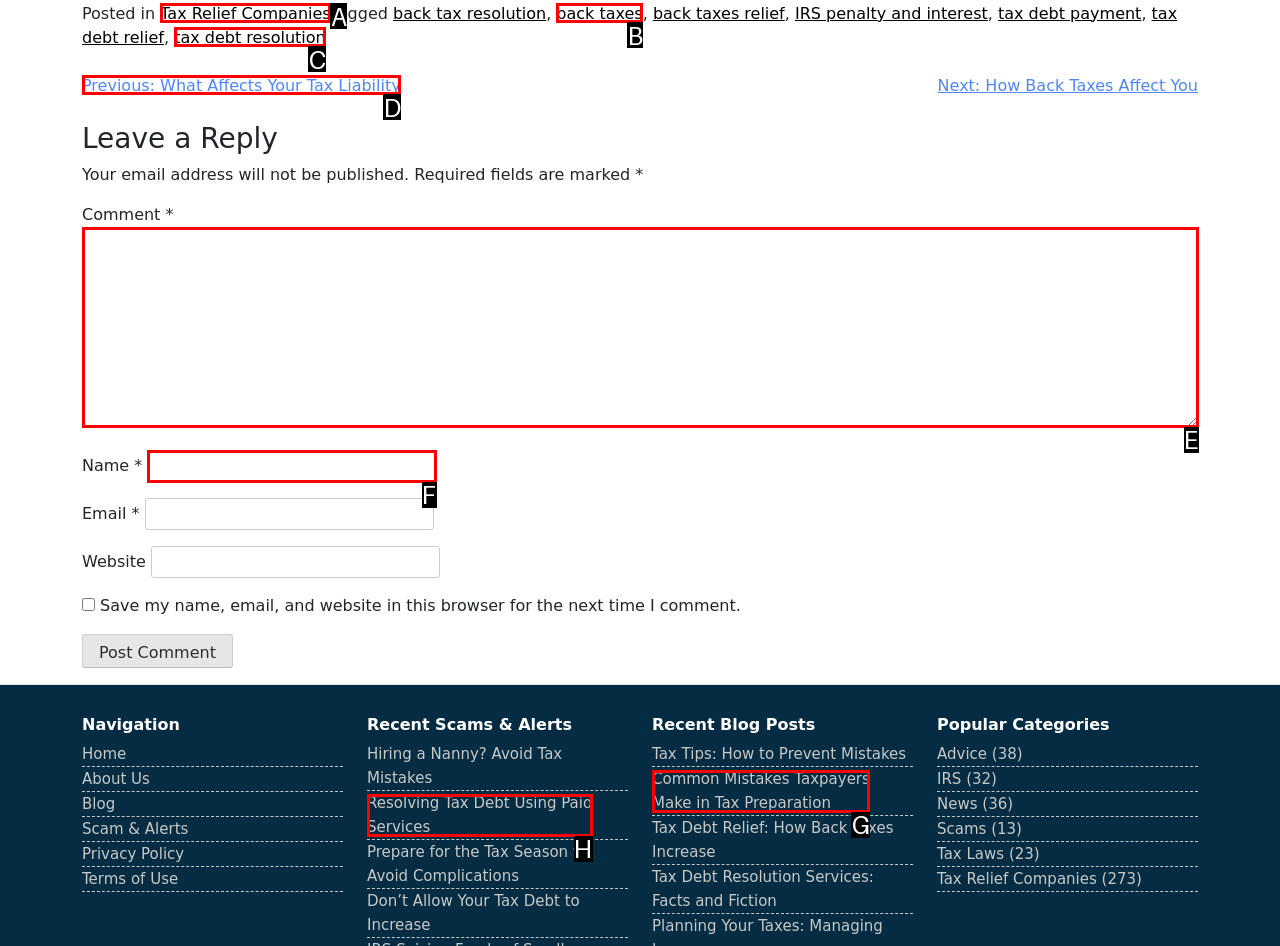From the given choices, indicate the option that best matches: parent_node: Comment * name="comment"
State the letter of the chosen option directly.

E